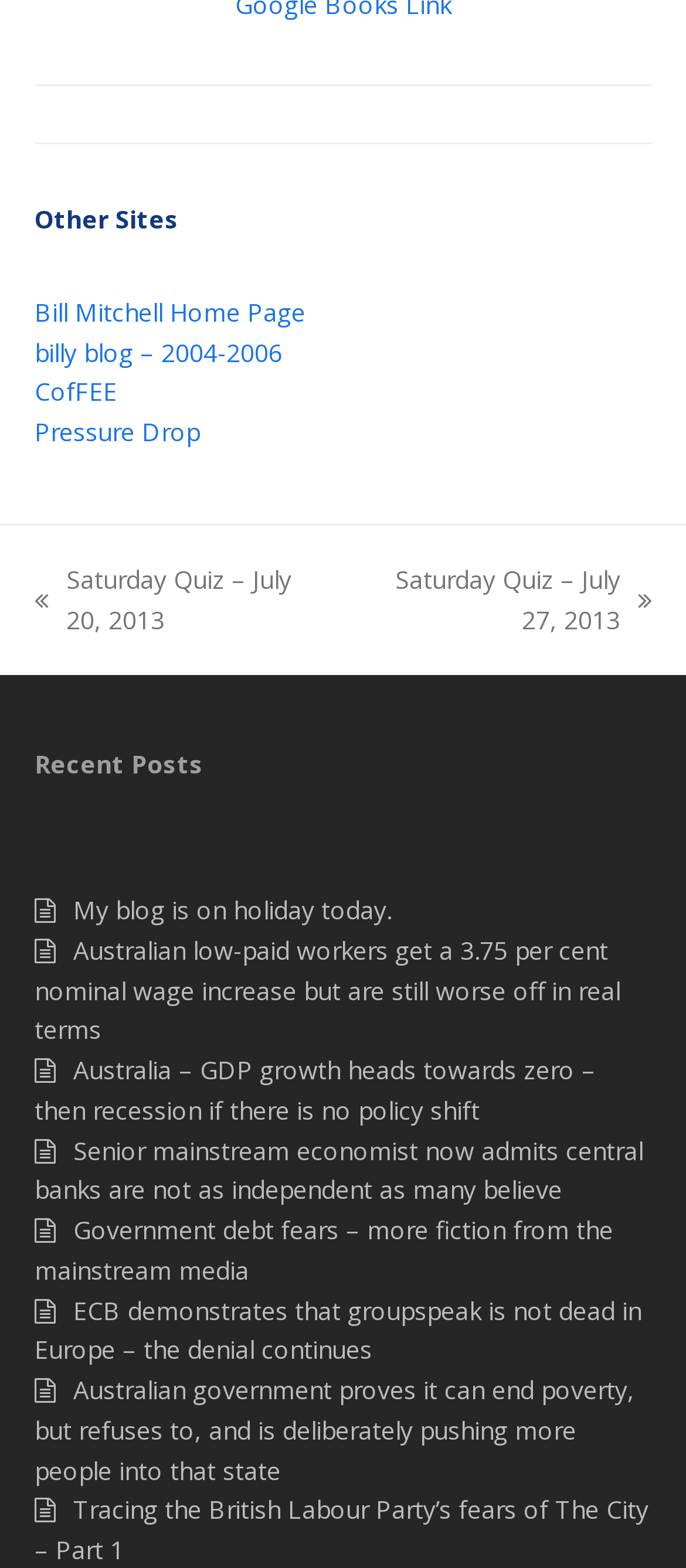Determine the bounding box coordinates of the UI element described by: "Bill Mitchell Home Page".

[0.05, 0.188, 0.445, 0.209]